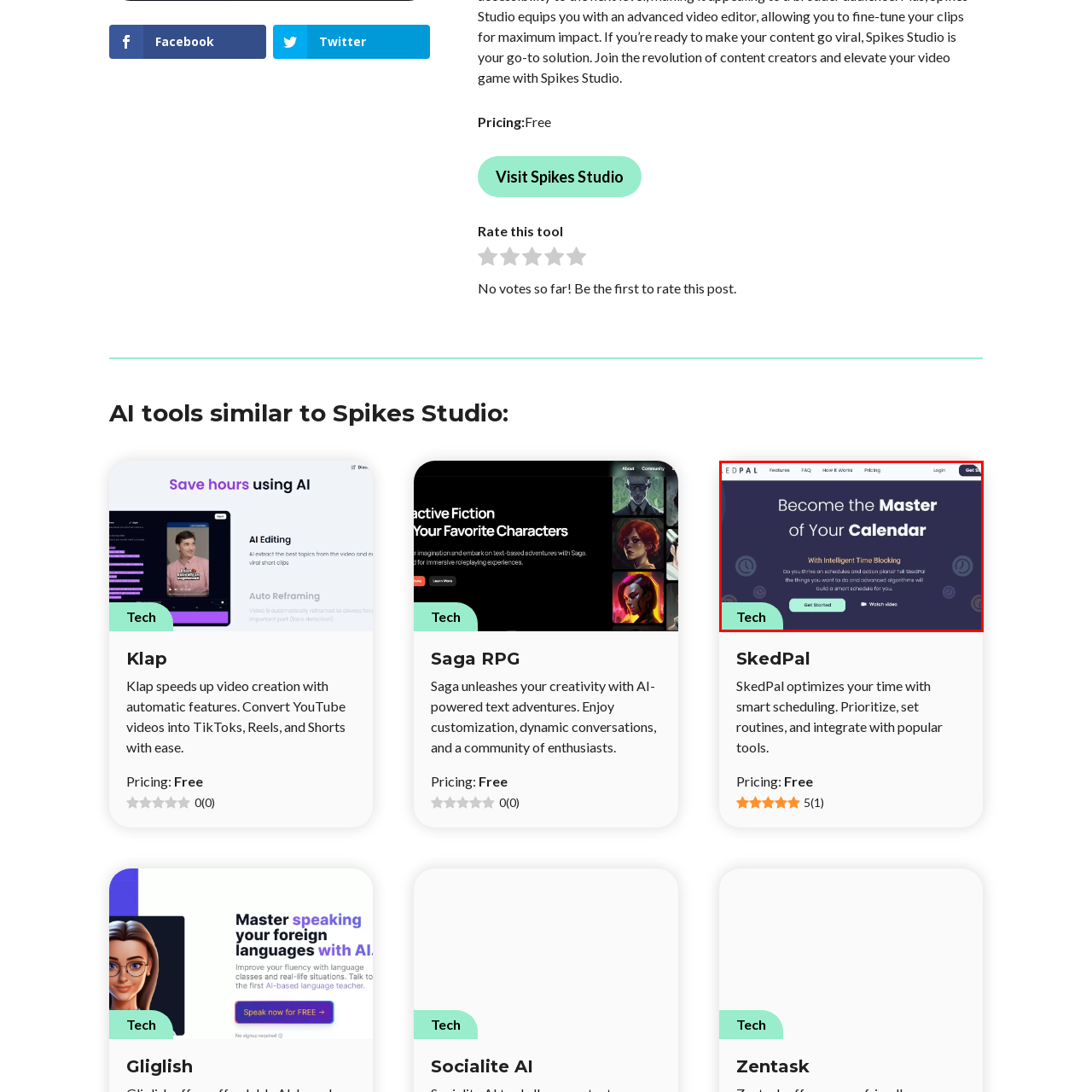What is the purpose of the call-to-action buttons?
Review the image encased within the red bounding box and supply a detailed answer according to the visual information available.

The call-to-action buttons labeled 'Get Started' and 'Watch video' are prominently displayed to encourage users to engage more with the tool, as stated in the caption.